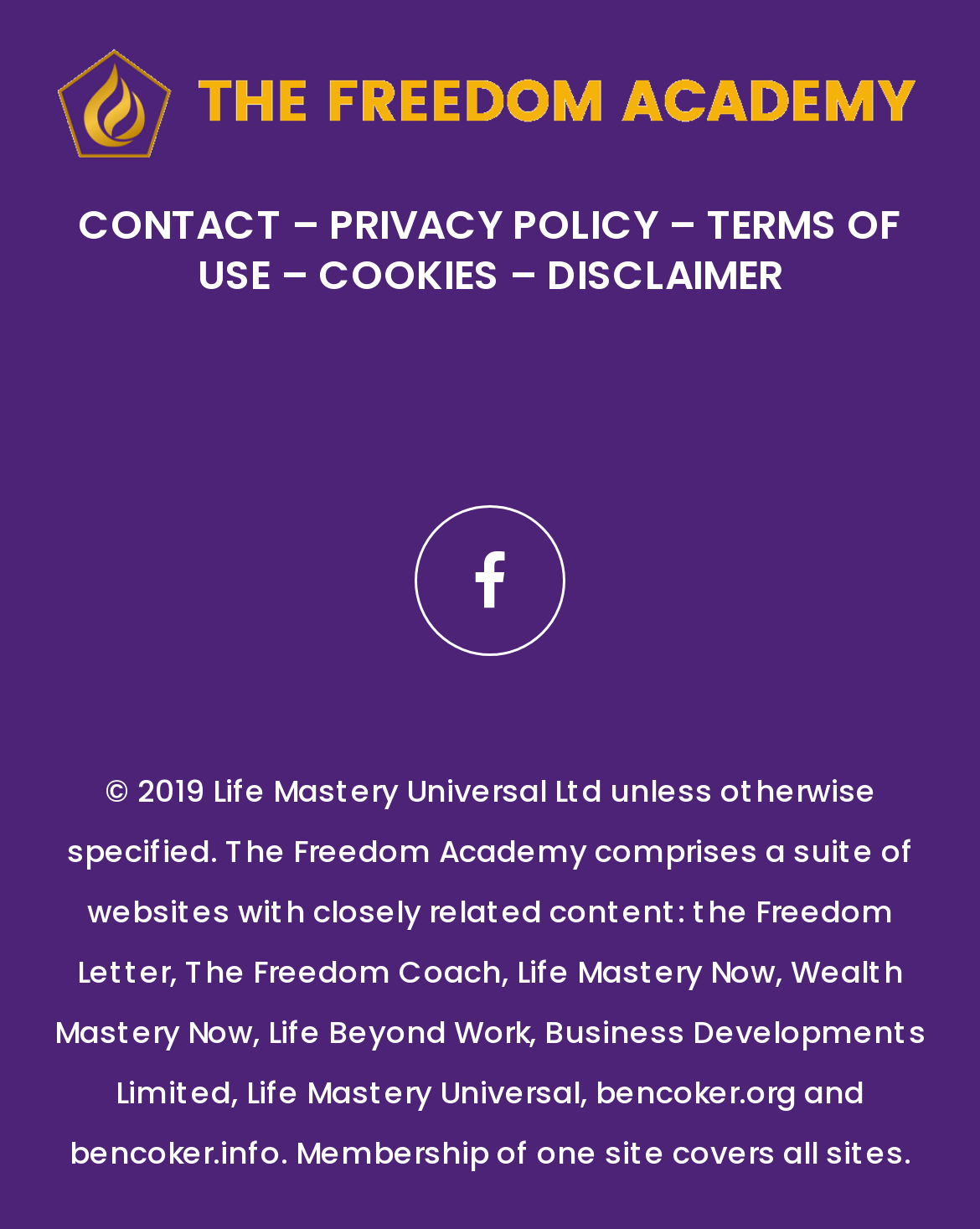Provide a brief response to the question using a single word or phrase: 
How many websites are part of The Freedom Academy?

9